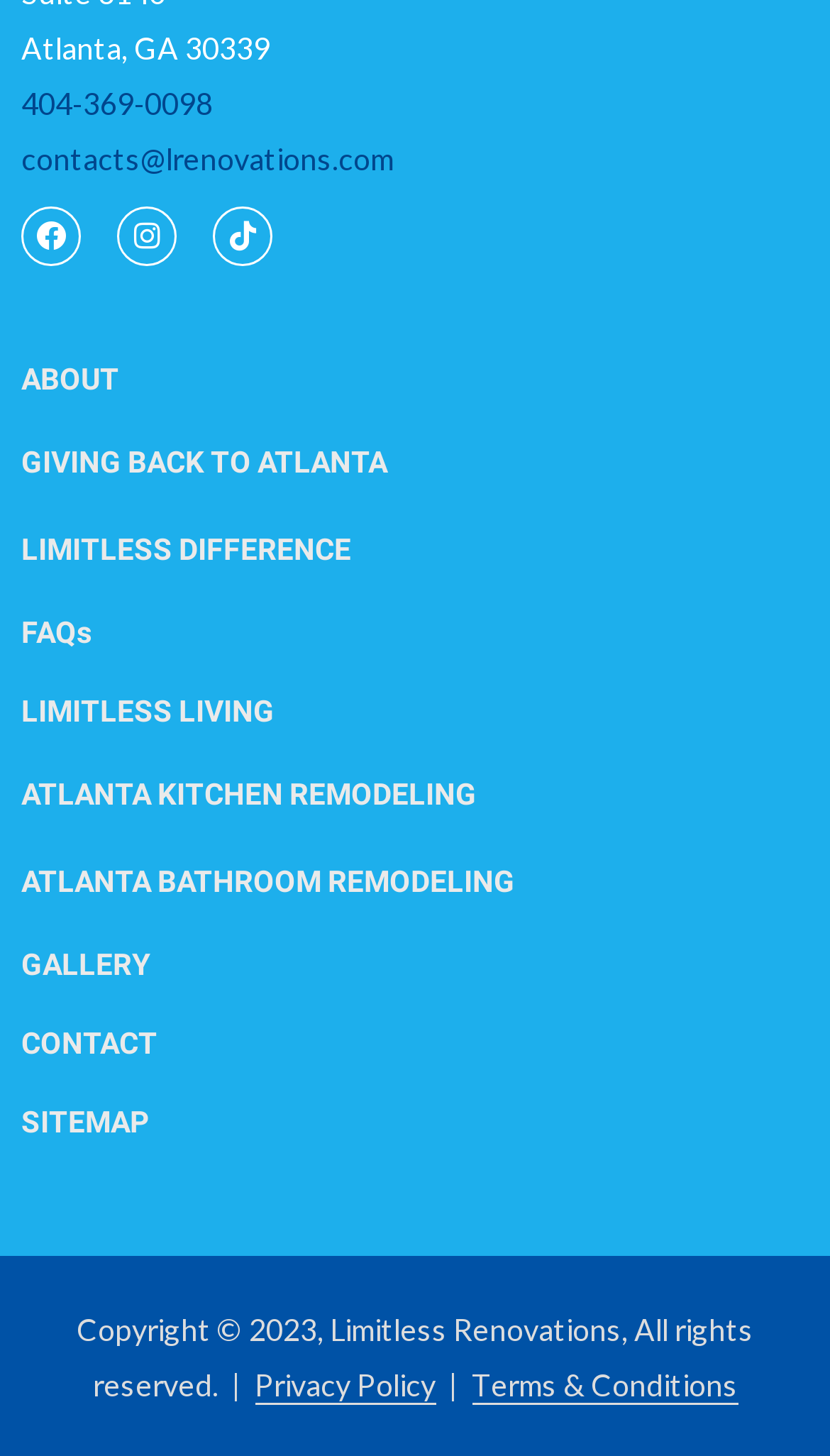Please identify the bounding box coordinates of the element that needs to be clicked to perform the following instruction: "Check the gallery".

[0.026, 0.651, 0.182, 0.674]